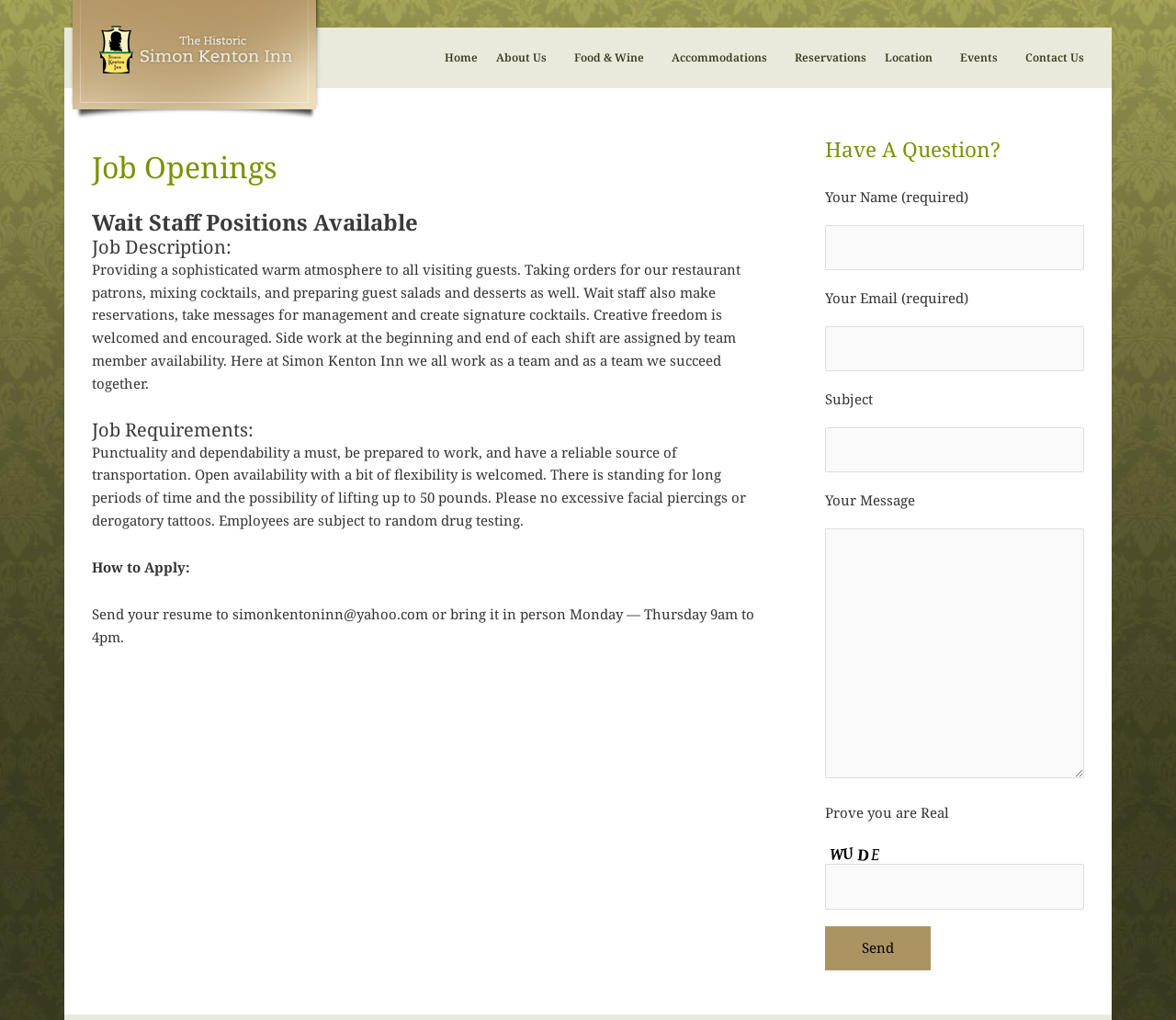Kindly determine the bounding box coordinates for the area that needs to be clicked to execute this instruction: "View latest insights".

None